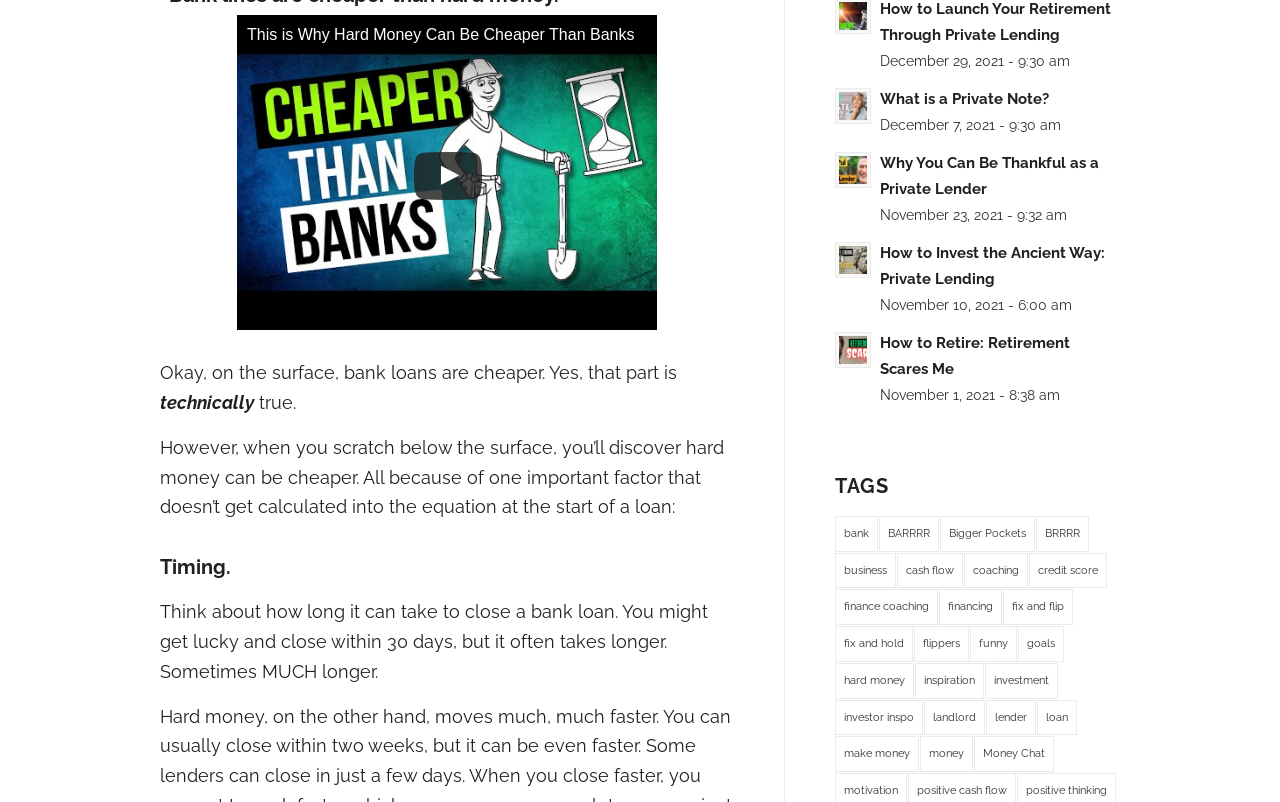What is the importance of timing in hard money lending?
Based on the screenshot, give a detailed explanation to answer the question.

According to the text, 'However, when you scratch below the surface, you’ll discover hard money can be cheaper. All because of one important factor that doesn’t get calculated into the equation at the start of a loan: Timing.' This implies that timing is a crucial factor in hard money lending that affects the cost.